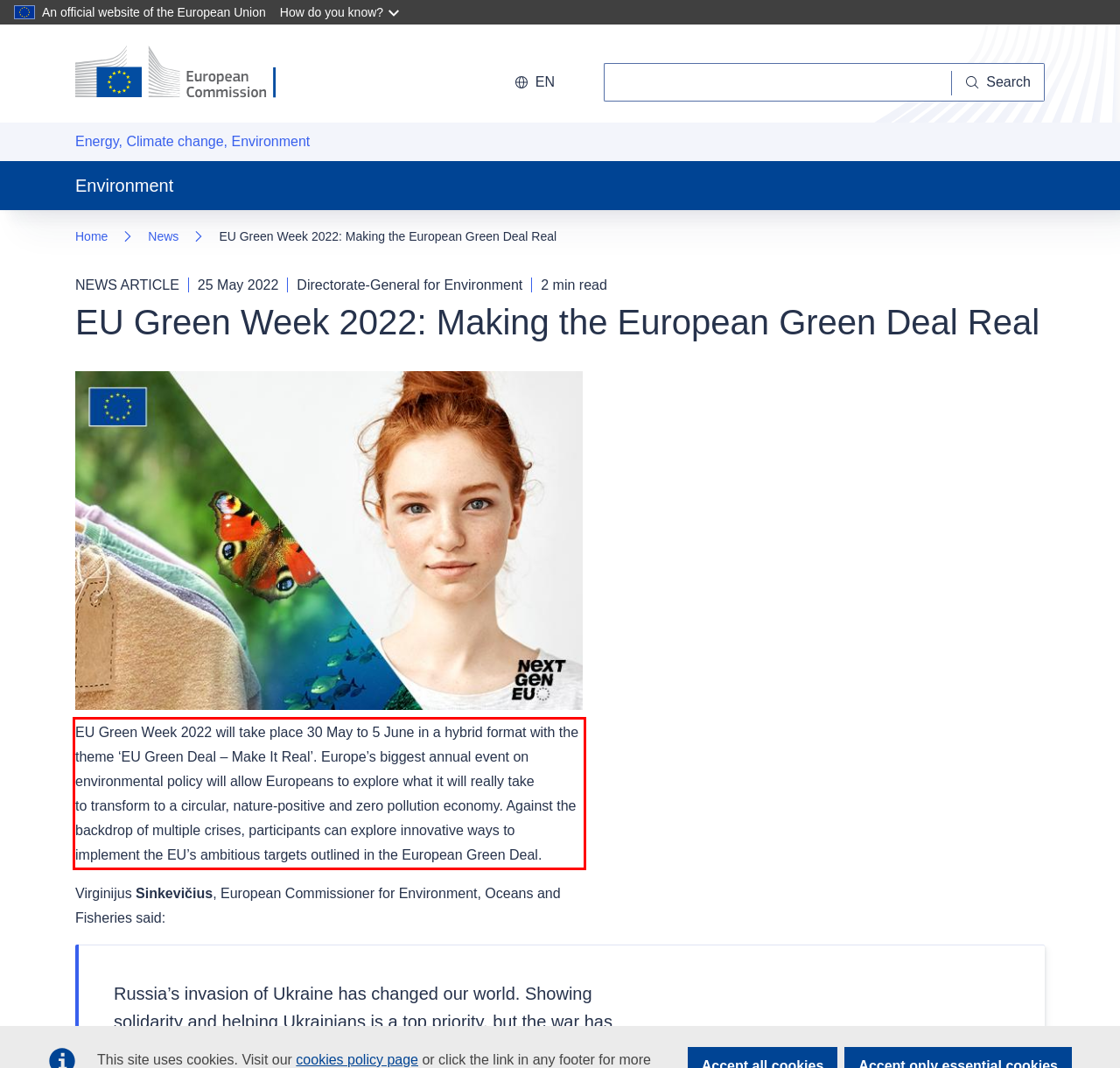Examine the screenshot of the webpage, locate the red bounding box, and perform OCR to extract the text contained within it.

EU Green Week 2022 will take place 30 May to 5 June in a hybrid format with the theme ‘EU Green Deal – Make It Real’. Europe’s biggest annual event on environmental policy will allow Europeans to explore what it will really take to transform to a circular, nature-positive and zero pollution economy. Against the backdrop of multiple crises, participants can explore innovative ways to implement the EU’s ambitious targets outlined in the European Green Deal.